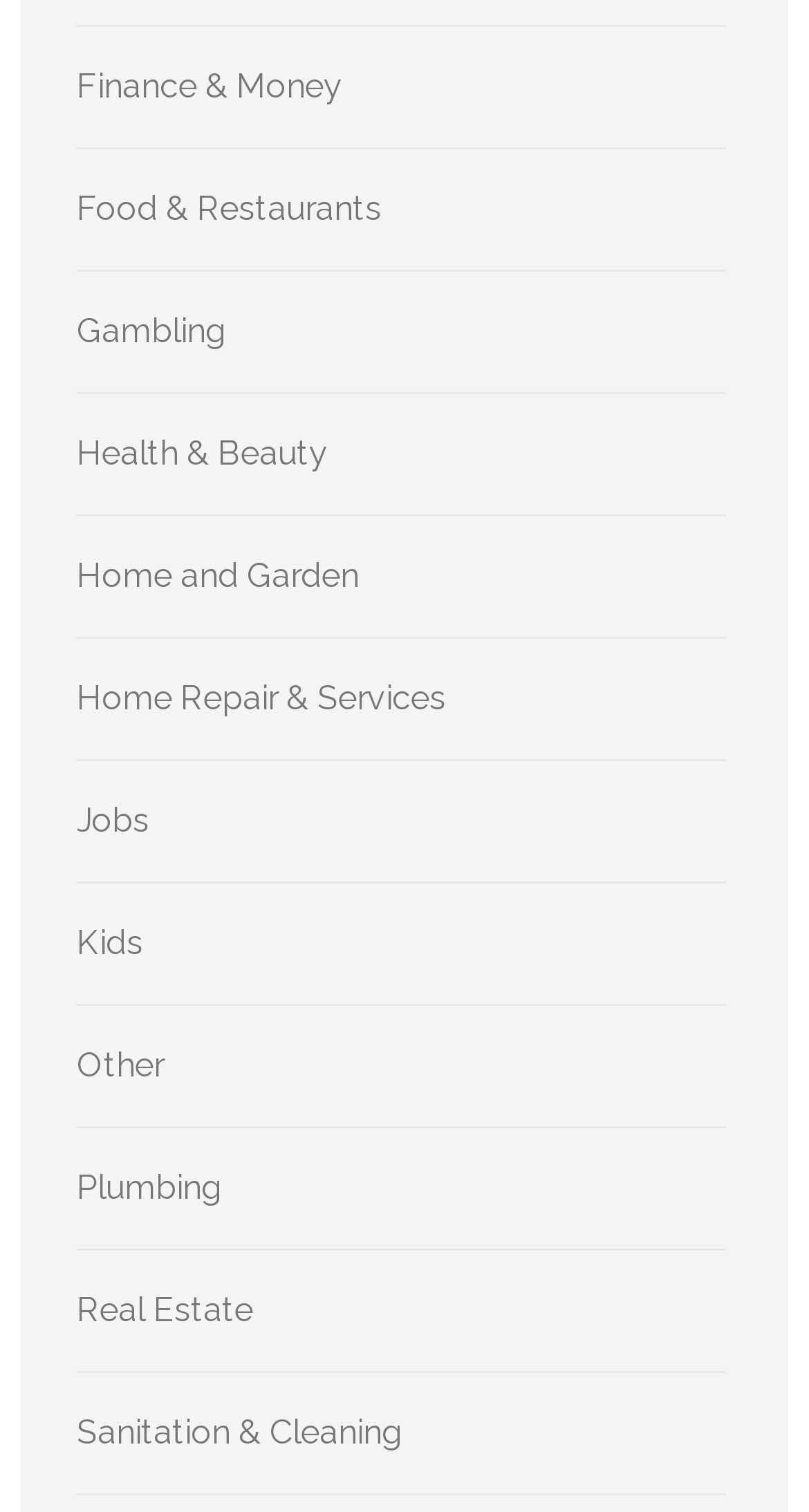Please determine the bounding box of the UI element that matches this description: Food & Restaurants. The coordinates should be given as (top-left x, top-left y, bottom-right x, bottom-right y), with all values between 0 and 1.

[0.095, 0.125, 0.472, 0.151]